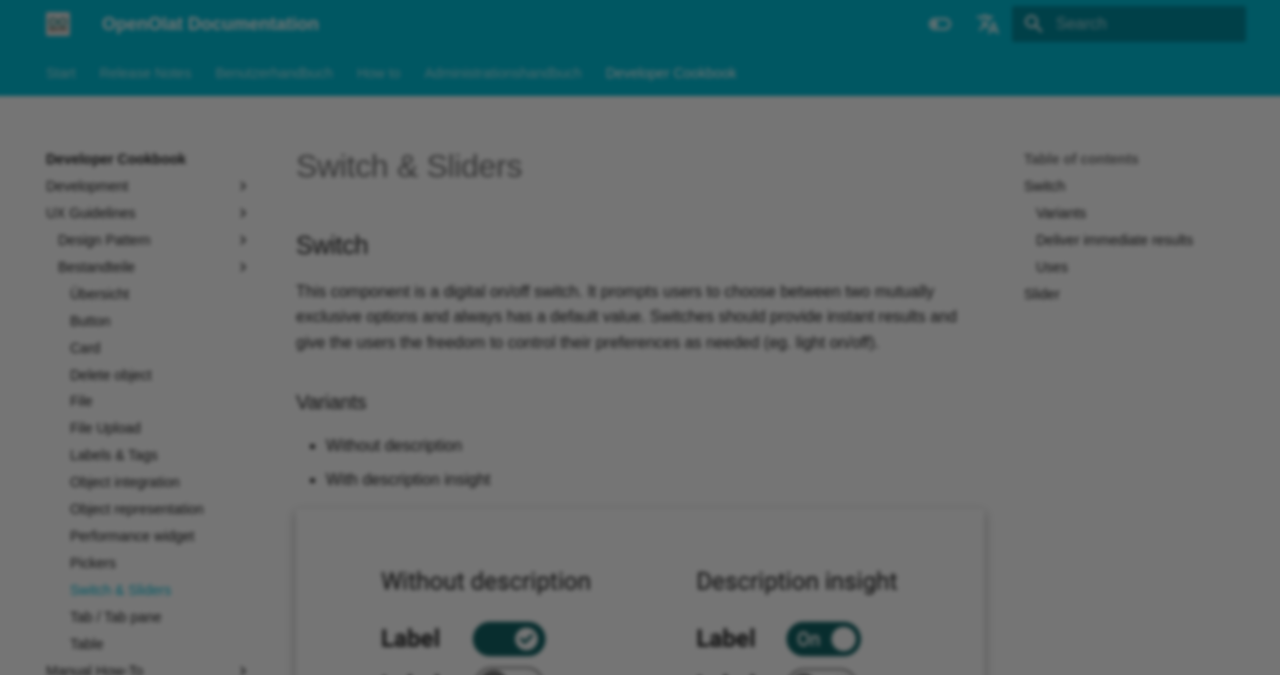Pinpoint the bounding box coordinates of the clickable area needed to execute the instruction: "Switch to dark mode". The coordinates should be specified as four float numbers between 0 and 1, i.e., [left, top, right, bottom].

[0.719, 0.006, 0.75, 0.065]